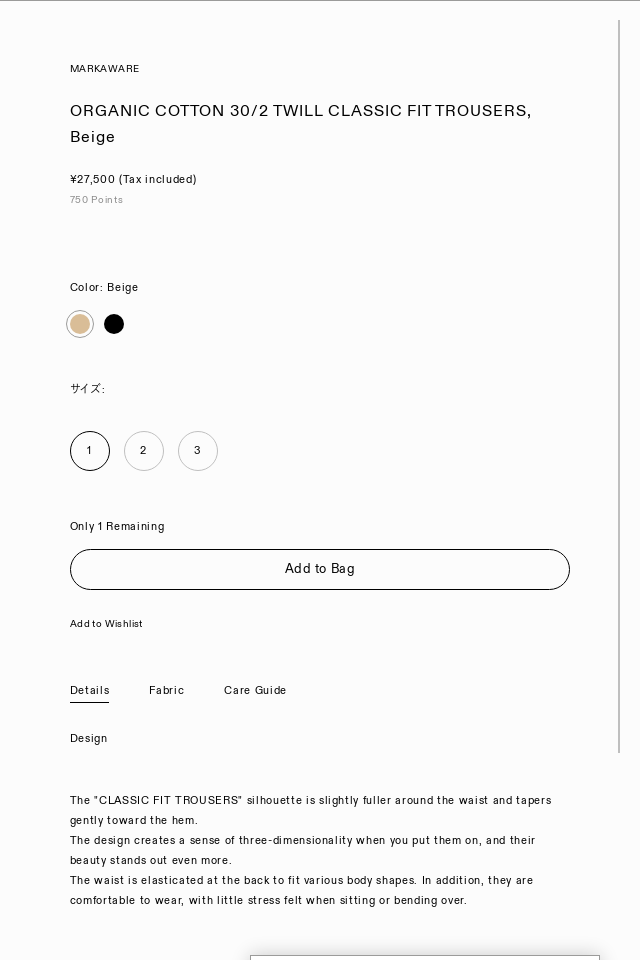Answer the question using only a single word or phrase: 
How many loyalty points do buyers earn?

750